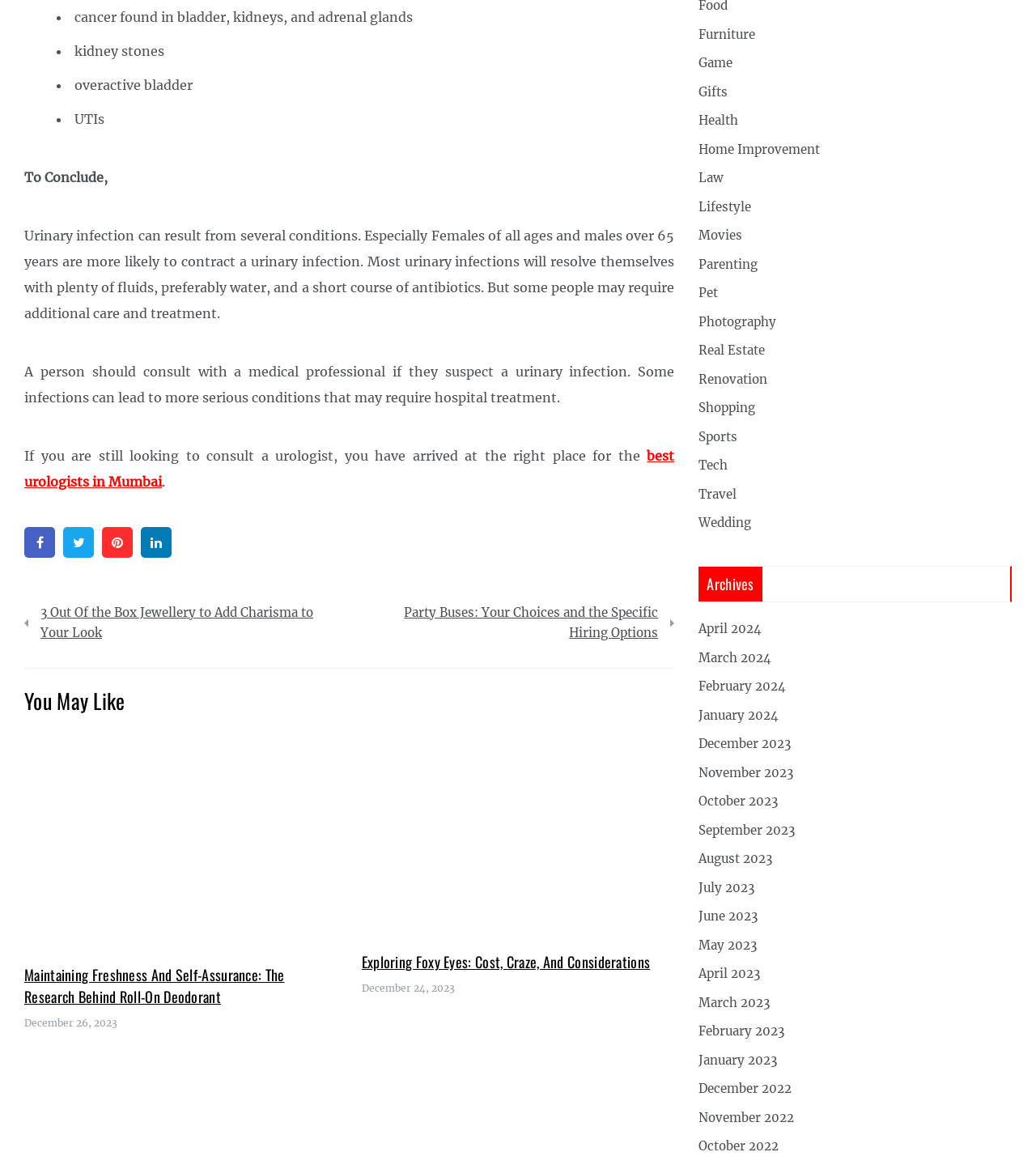What is the category of the post?
Relying on the image, give a concise answer in one word or a brief phrase.

Health